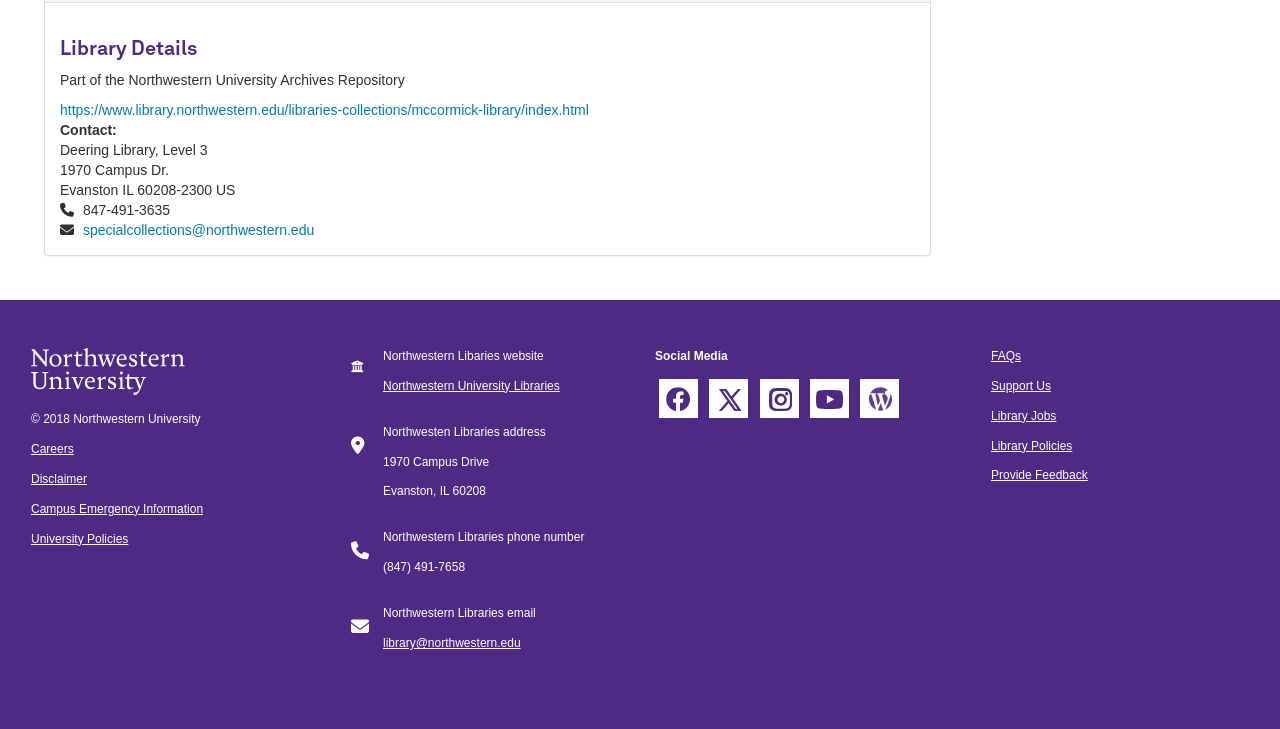What is the name of the library?
Provide a fully detailed and comprehensive answer to the question.

The name of the library can be found in the link 'https://www.library.northwestern.edu/libraries-collections/mccormick-library/index.html' which is located at the top of the webpage, indicating that the webpage is about the McCormick Library.